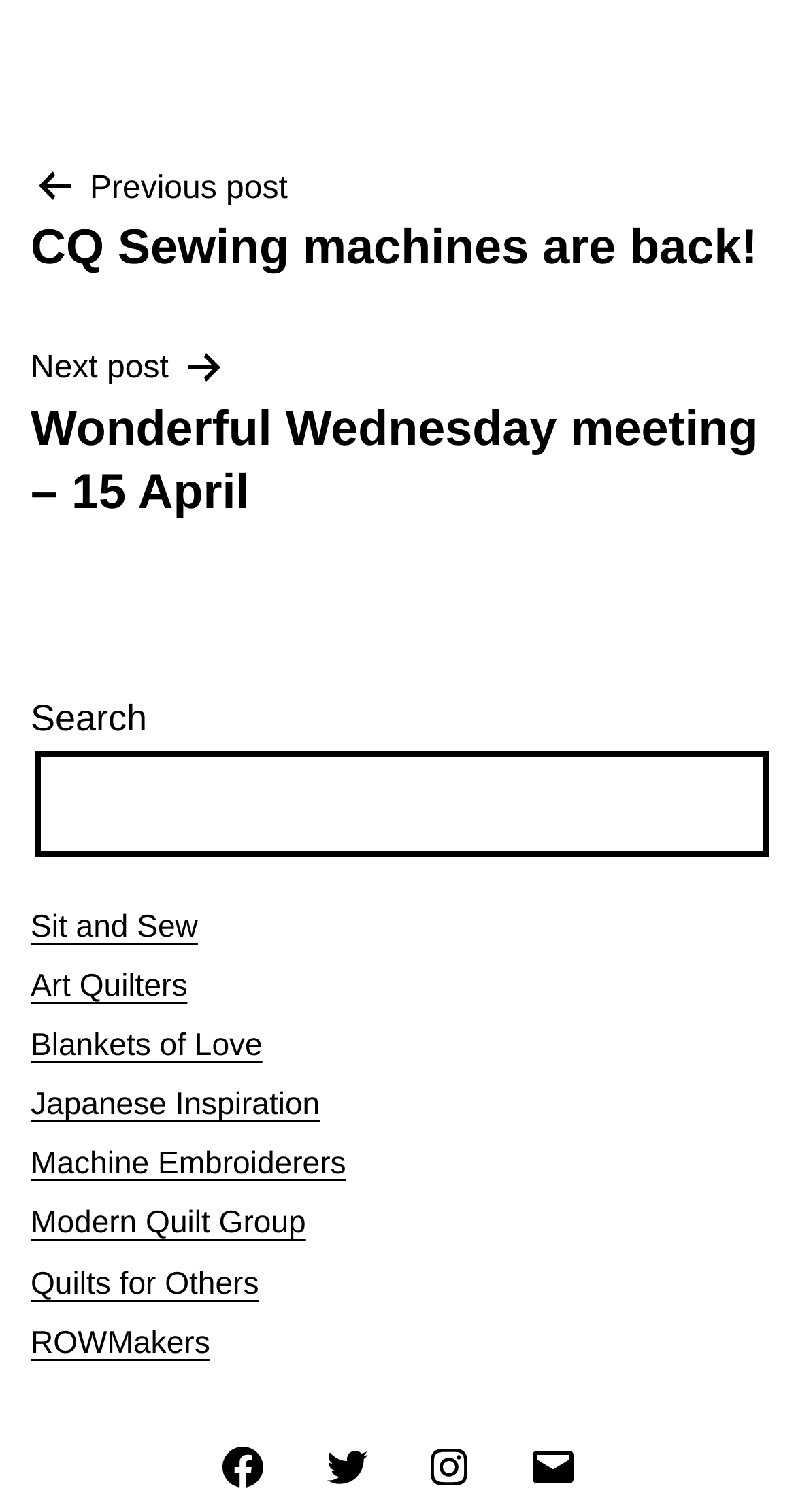Give a concise answer of one word or phrase to the question: 
What is the purpose of the search box?

To search the website